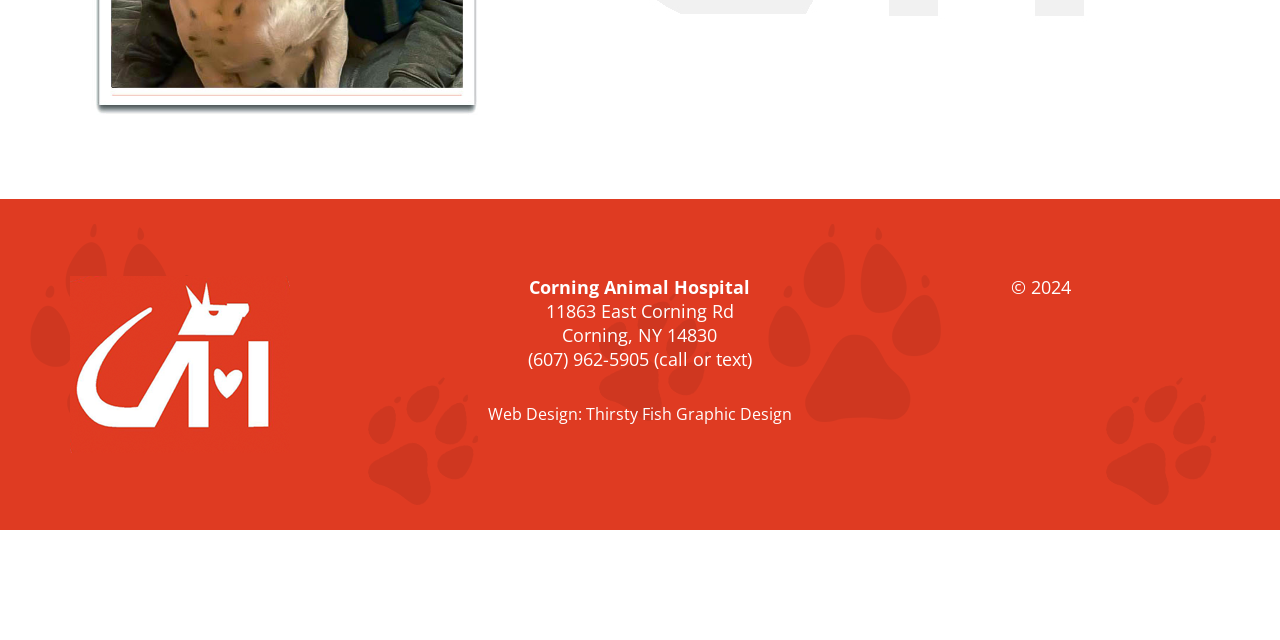Identify the bounding box for the element characterized by the following description: "Thirsty Fish Graphic Design".

[0.458, 0.629, 0.619, 0.664]